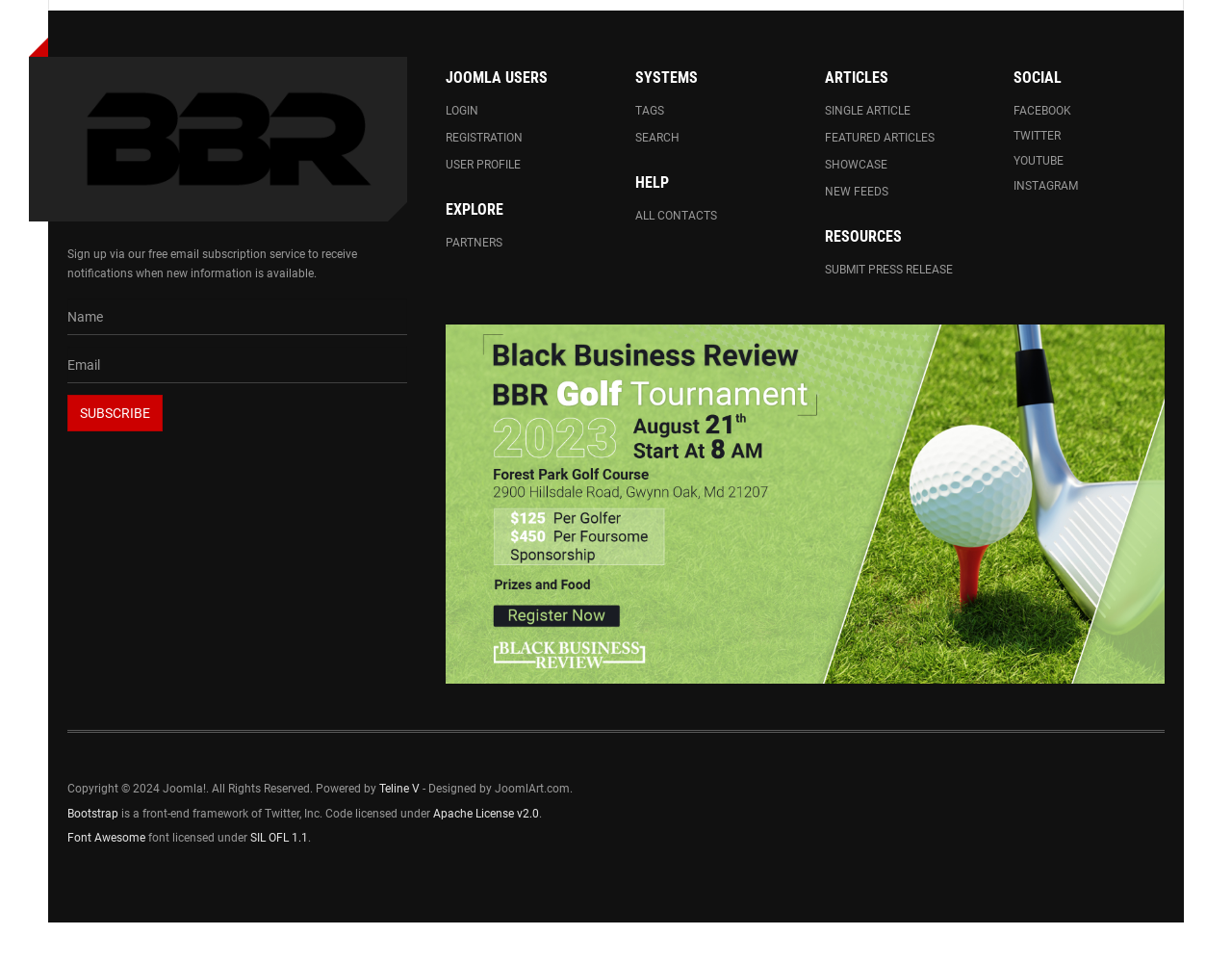Identify the bounding box coordinates of the part that should be clicked to carry out this instruction: "Visit the Facebook page".

[0.823, 0.102, 0.945, 0.128]